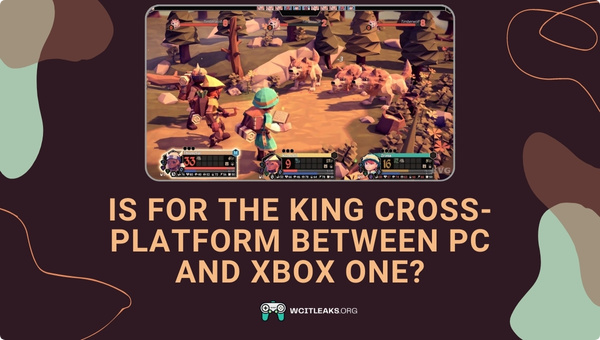What is the question overlaid on the image?
Use the screenshot to answer the question with a single word or phrase.

Is For The King Cross-Platform between PC and Xbox One?